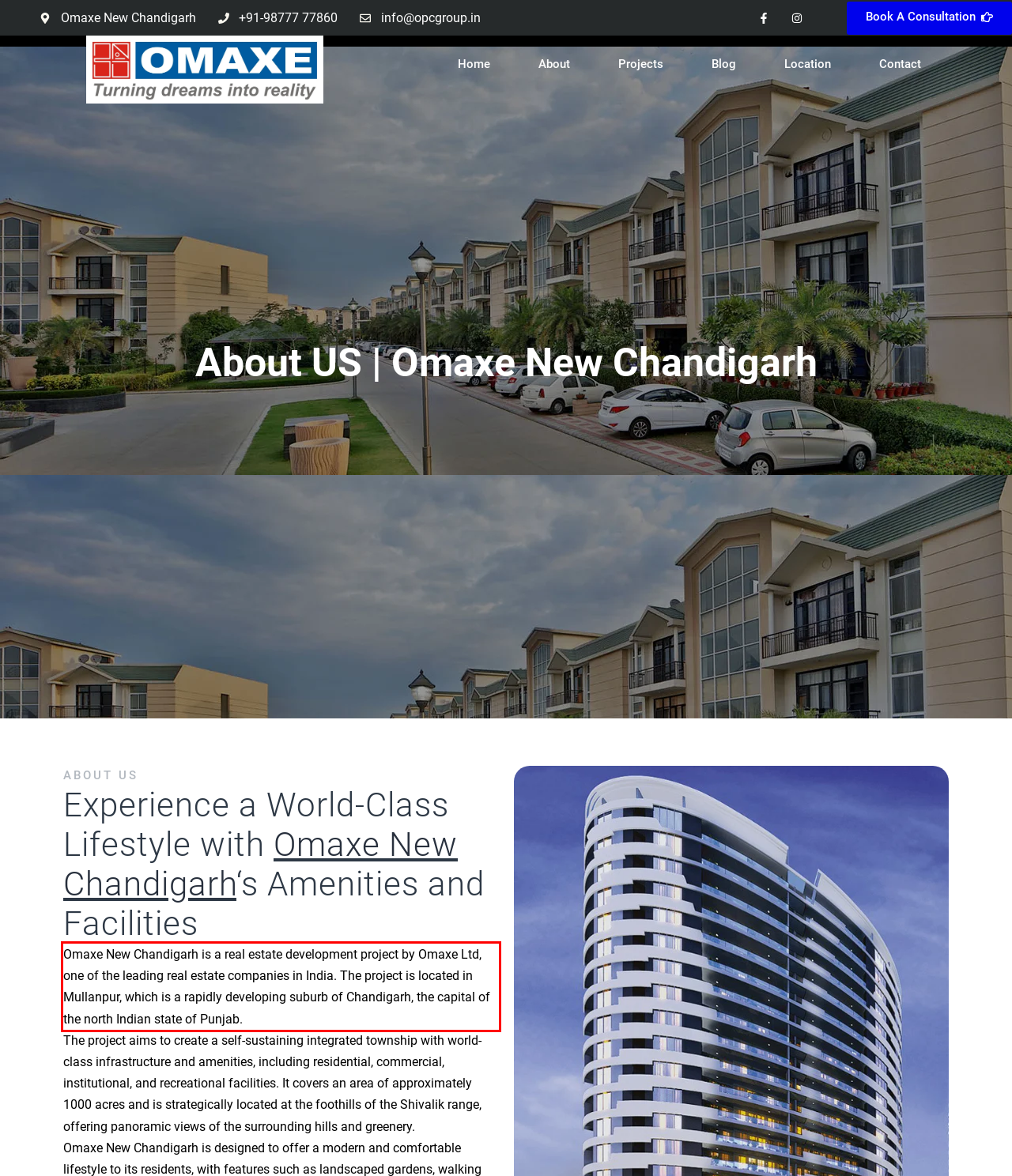You are provided with a screenshot of a webpage that includes a red bounding box. Extract and generate the text content found within the red bounding box.

Omaxe New Chandigarh is a real estate development project by Omaxe Ltd, one of the leading real estate companies in India. The project is located in Mullanpur, which is a rapidly developing suburb of Chandigarh, the capital of the north Indian state of Punjab.